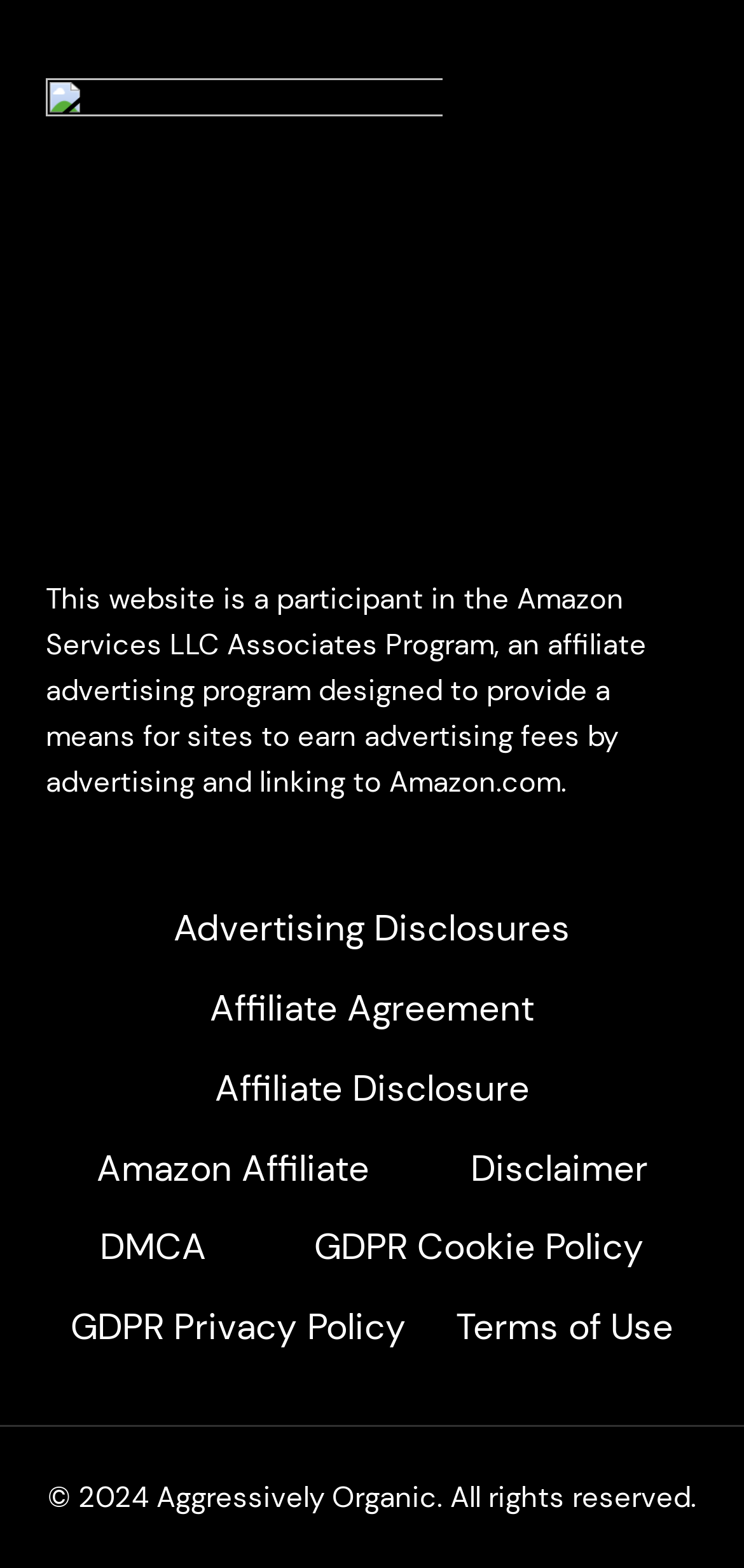Analyze the image and deliver a detailed answer to the question: How many links are in the Footer Navigation?

I counted the number of link elements within the navigation element with the description 'Footer Navigation'. There are 9 links in total.